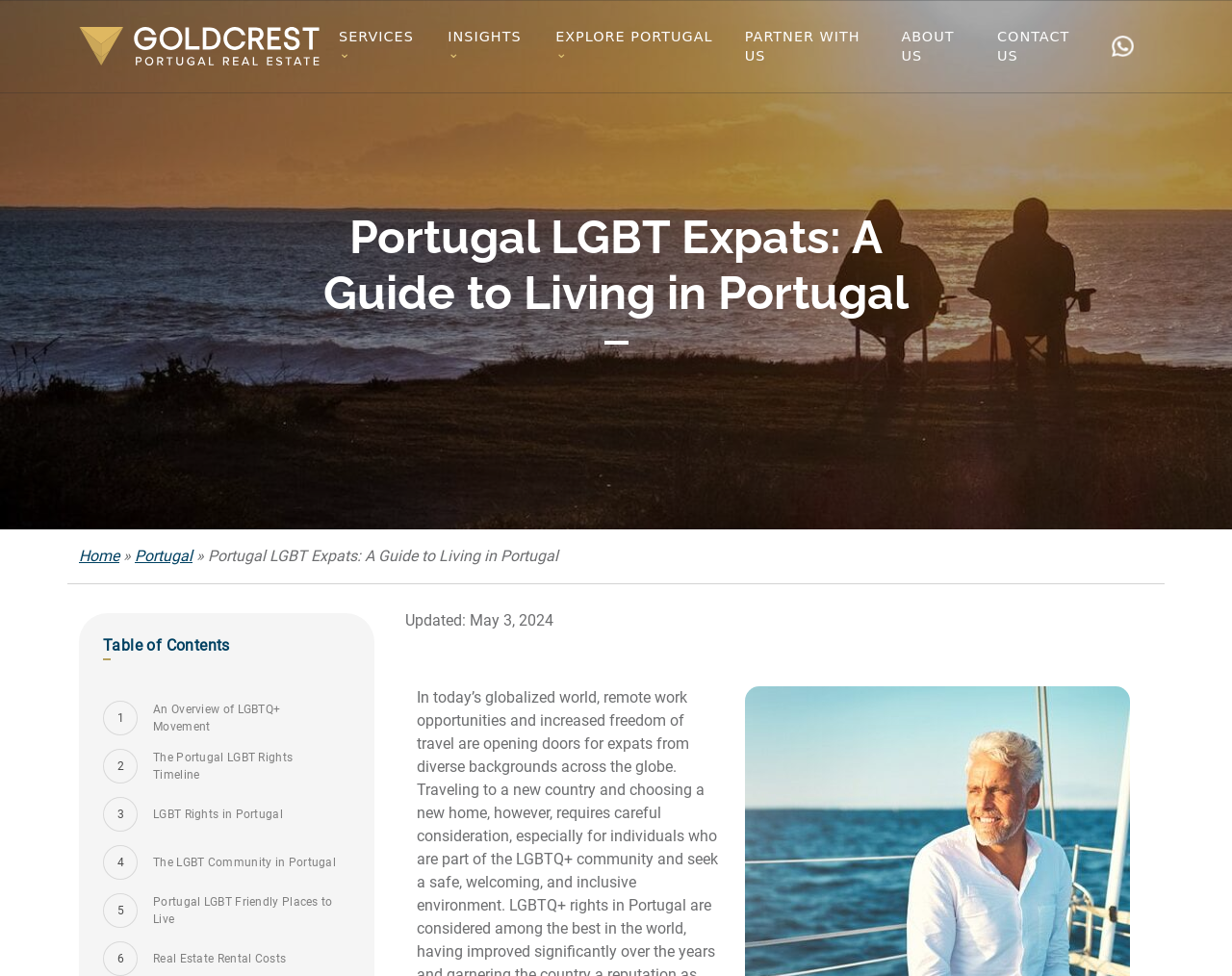Determine the bounding box coordinates of the element that should be clicked to execute the following command: "Check the 'Updated' date".

[0.329, 0.626, 0.381, 0.645]